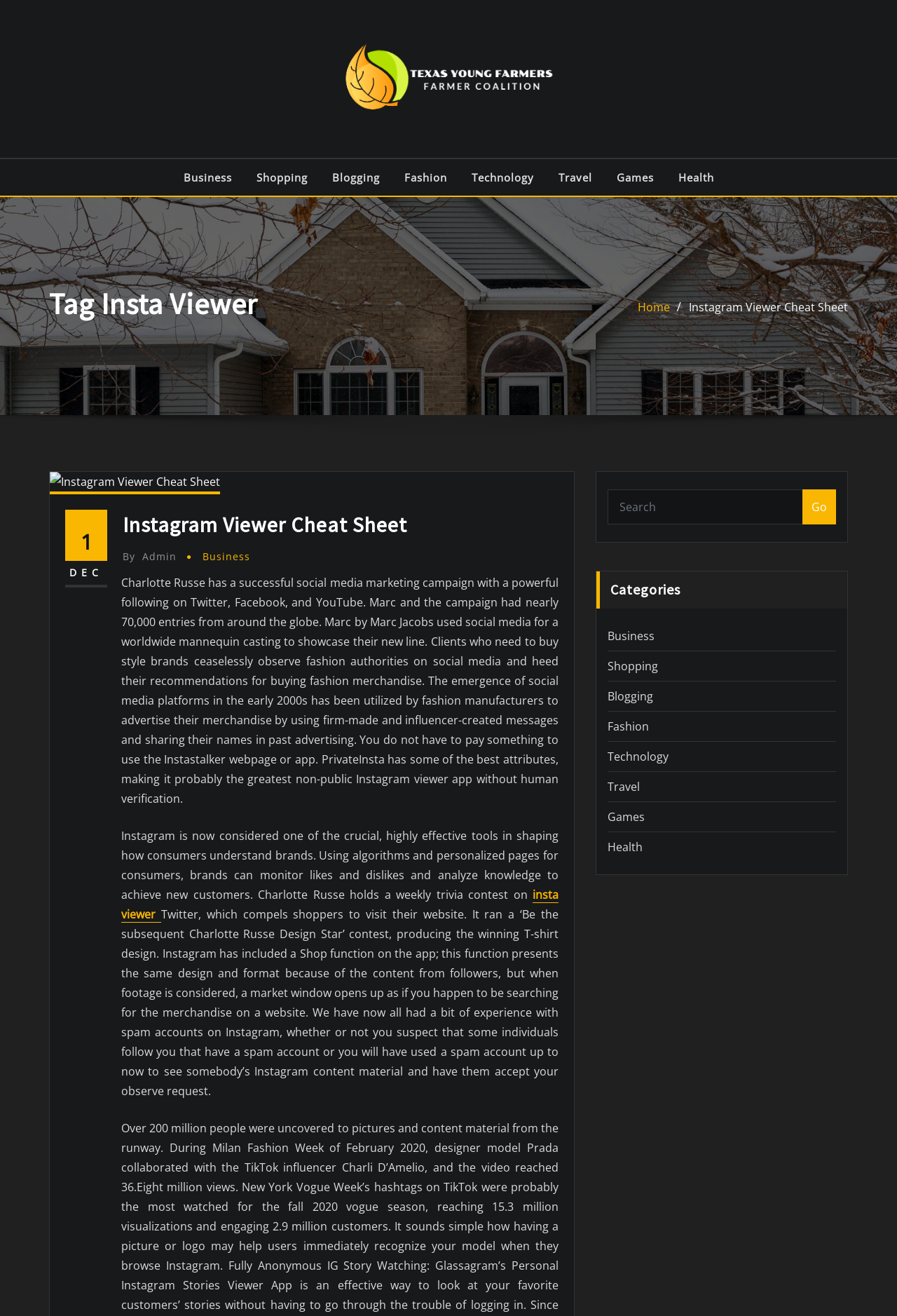Identify the bounding box coordinates for the element you need to click to achieve the following task: "Search for something". The coordinates must be four float values ranging from 0 to 1, formatted as [left, top, right, bottom].

[0.677, 0.372, 0.895, 0.399]